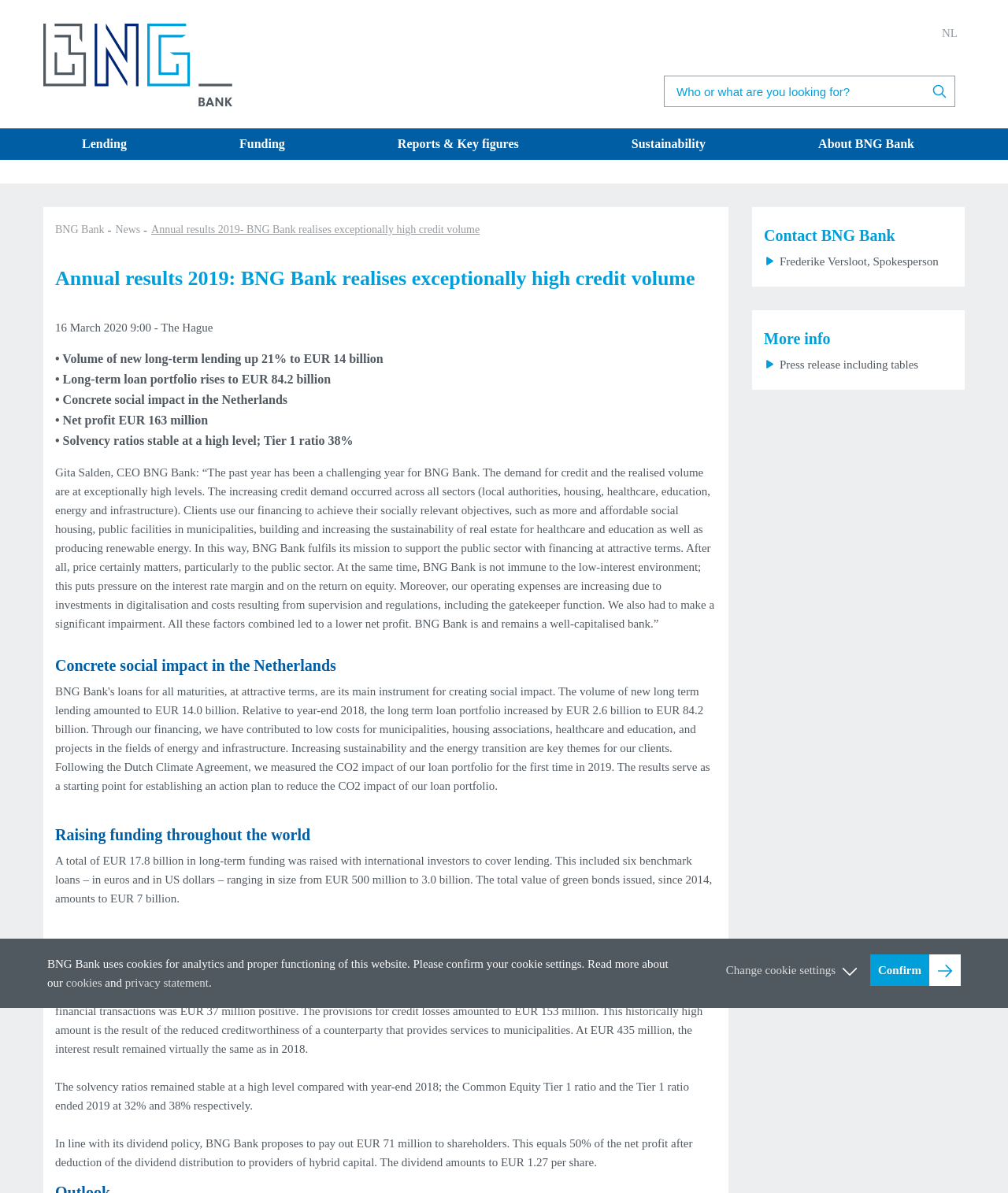Find and specify the bounding box coordinates that correspond to the clickable region for the instruction: "Click on Search button".

[0.917, 0.064, 0.947, 0.089]